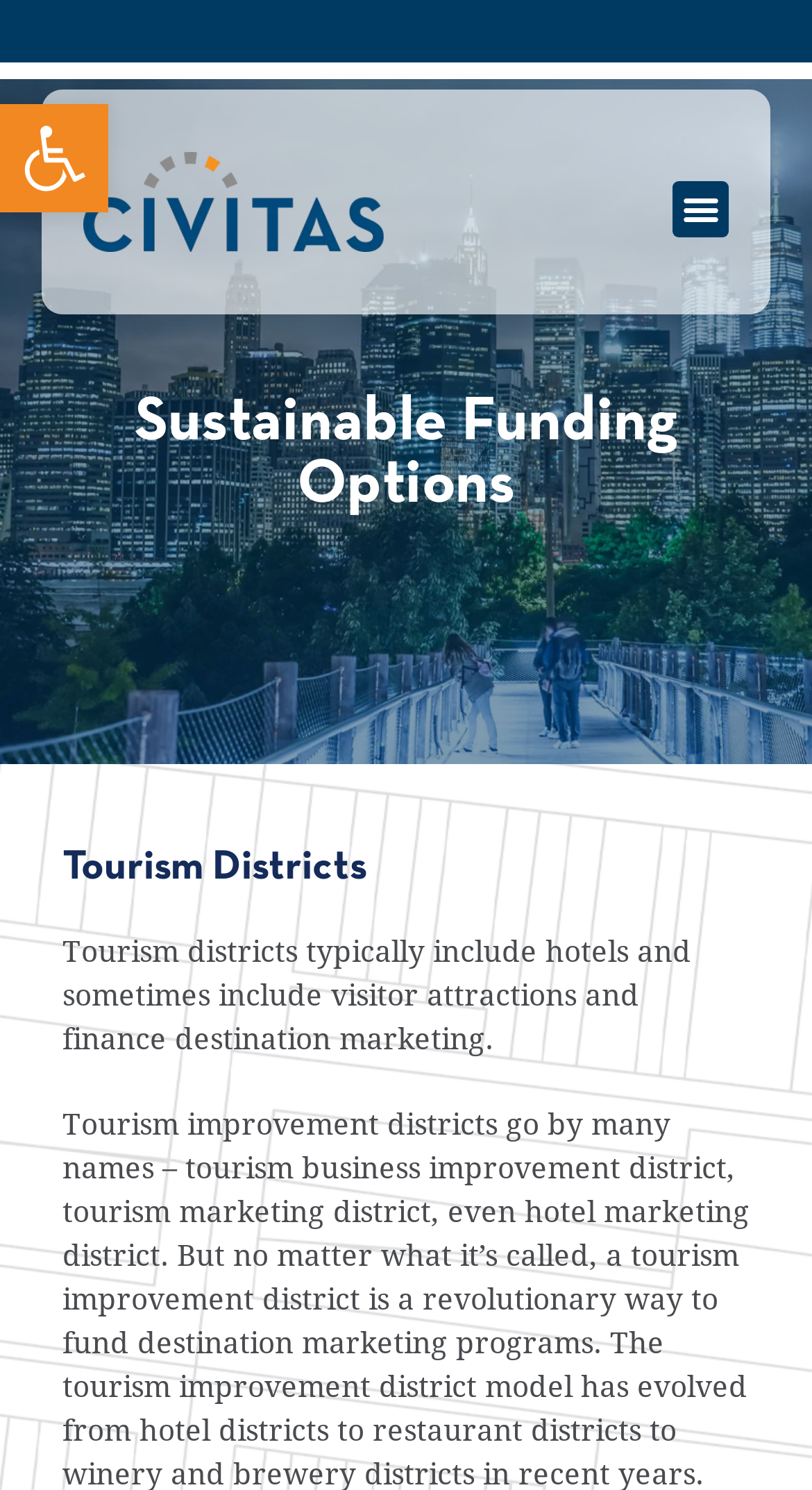What is a tourism improvement district?
Based on the image, provide your answer in one word or phrase.

A revolutionary way to fund destination marketing programs